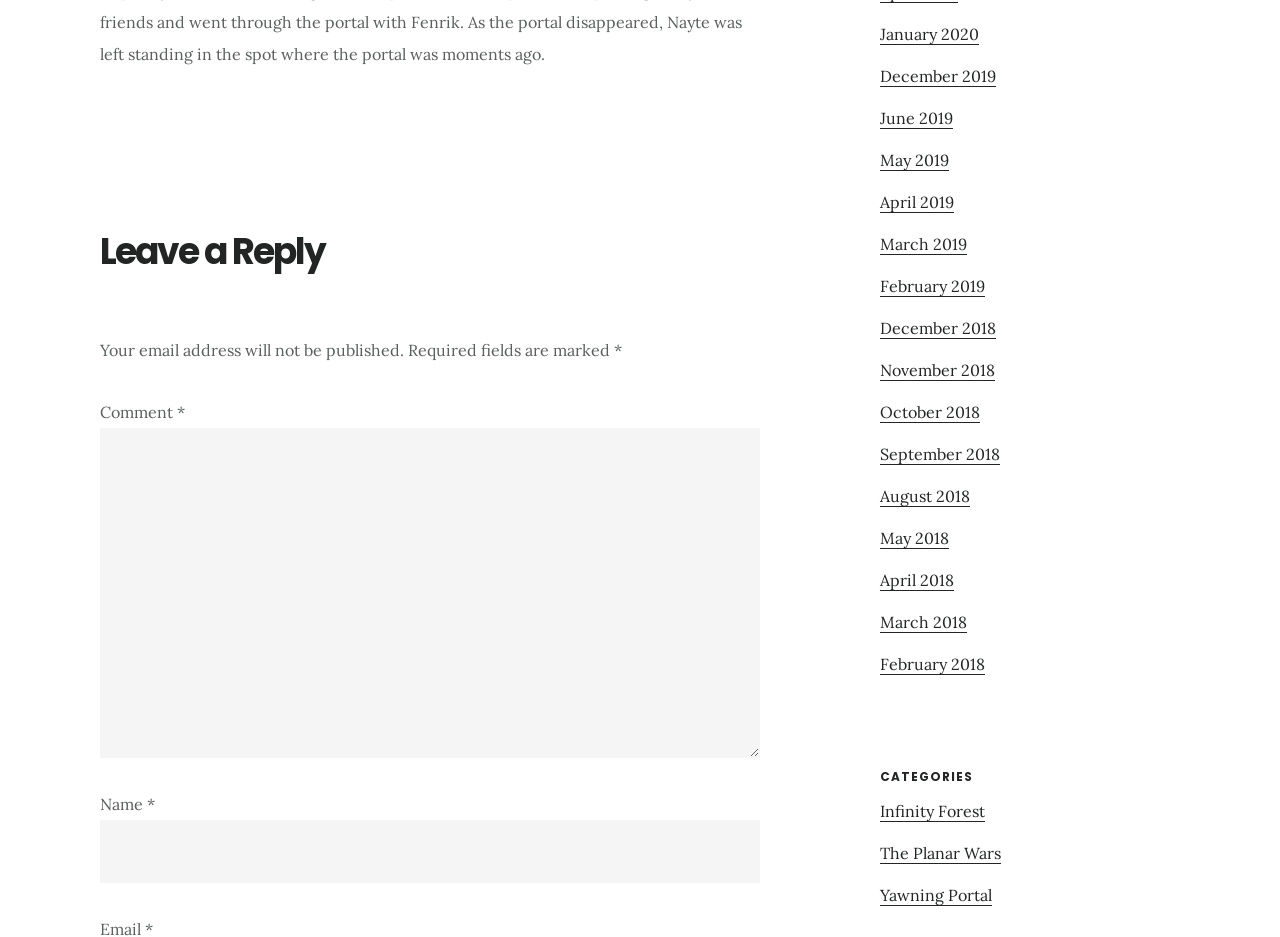Please pinpoint the bounding box coordinates for the region I should click to adhere to this instruction: "View categories".

[0.688, 0.822, 0.969, 0.837]